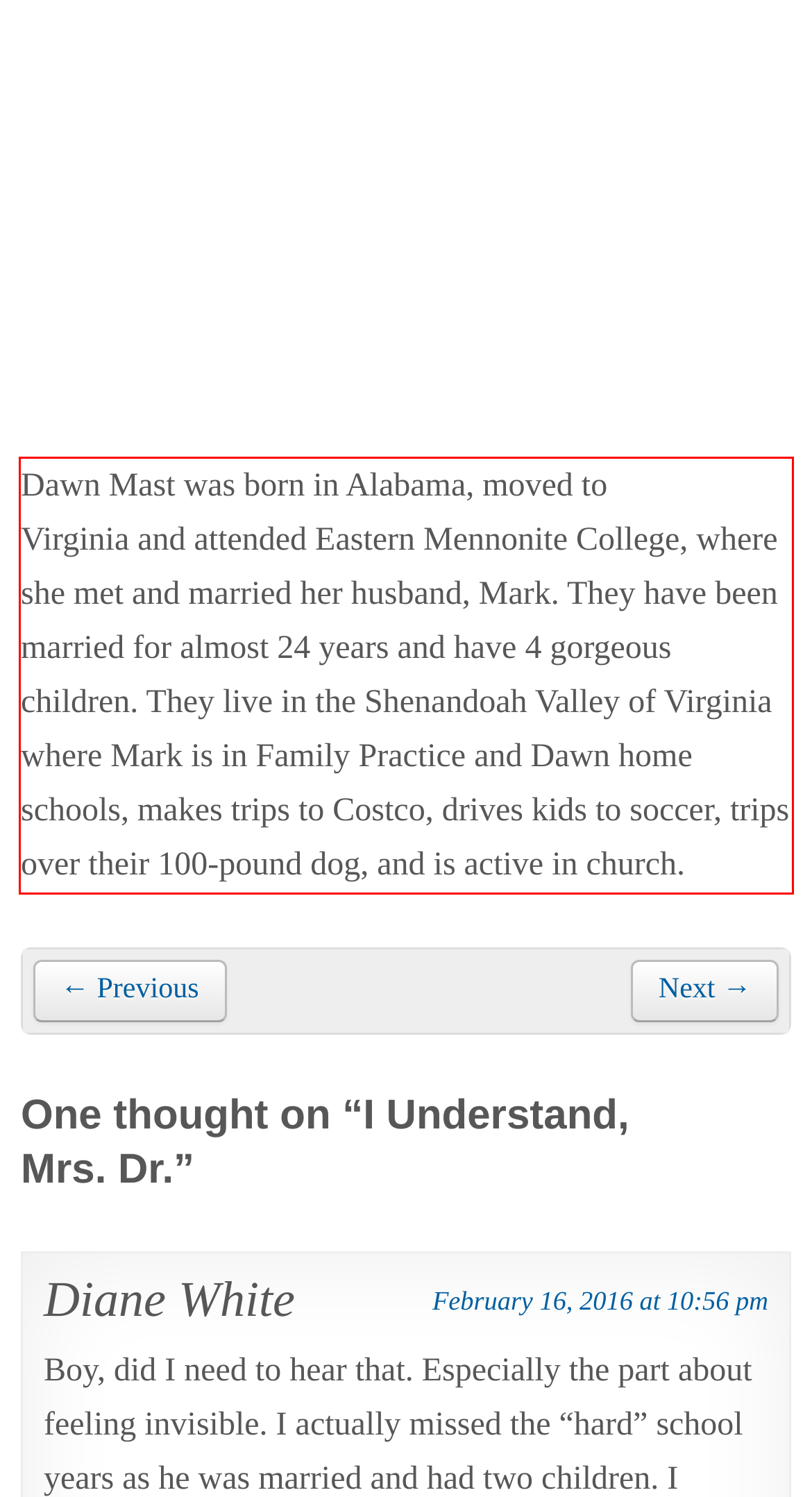You are provided with a screenshot of a webpage containing a red bounding box. Please extract the text enclosed by this red bounding box.

Dawn Mast was born in Alabama, moved to Virginia and attended Eastern Mennonite College, where she met and married her husband, Mark. They have been married for almost 24 years and have 4 gorgeous children. They live in the Shenandoah Valley of Virginia where Mark is in Family Practice and Dawn home schools, makes trips to Costco, drives kids to soccer, trips over their 100-pound dog, and is active in church.